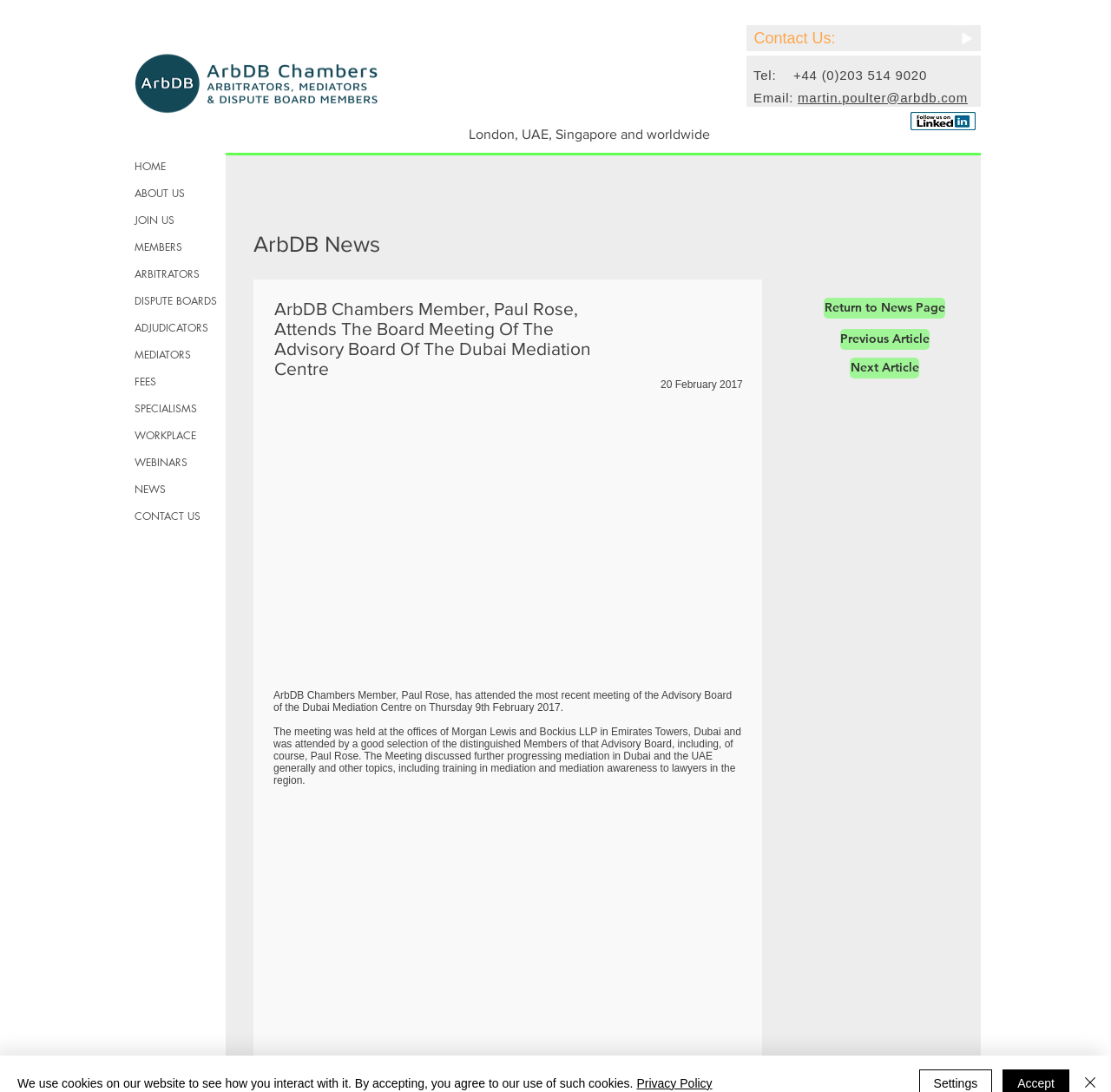Review the image closely and give a comprehensive answer to the question: What is the topic of the news article?

The news article is about Paul Rose, a member of ArbDB Chambers, attending a meeting of the Advisory Board of the Dubai Mediation Centre. The article provides details about the meeting, including the date and location.